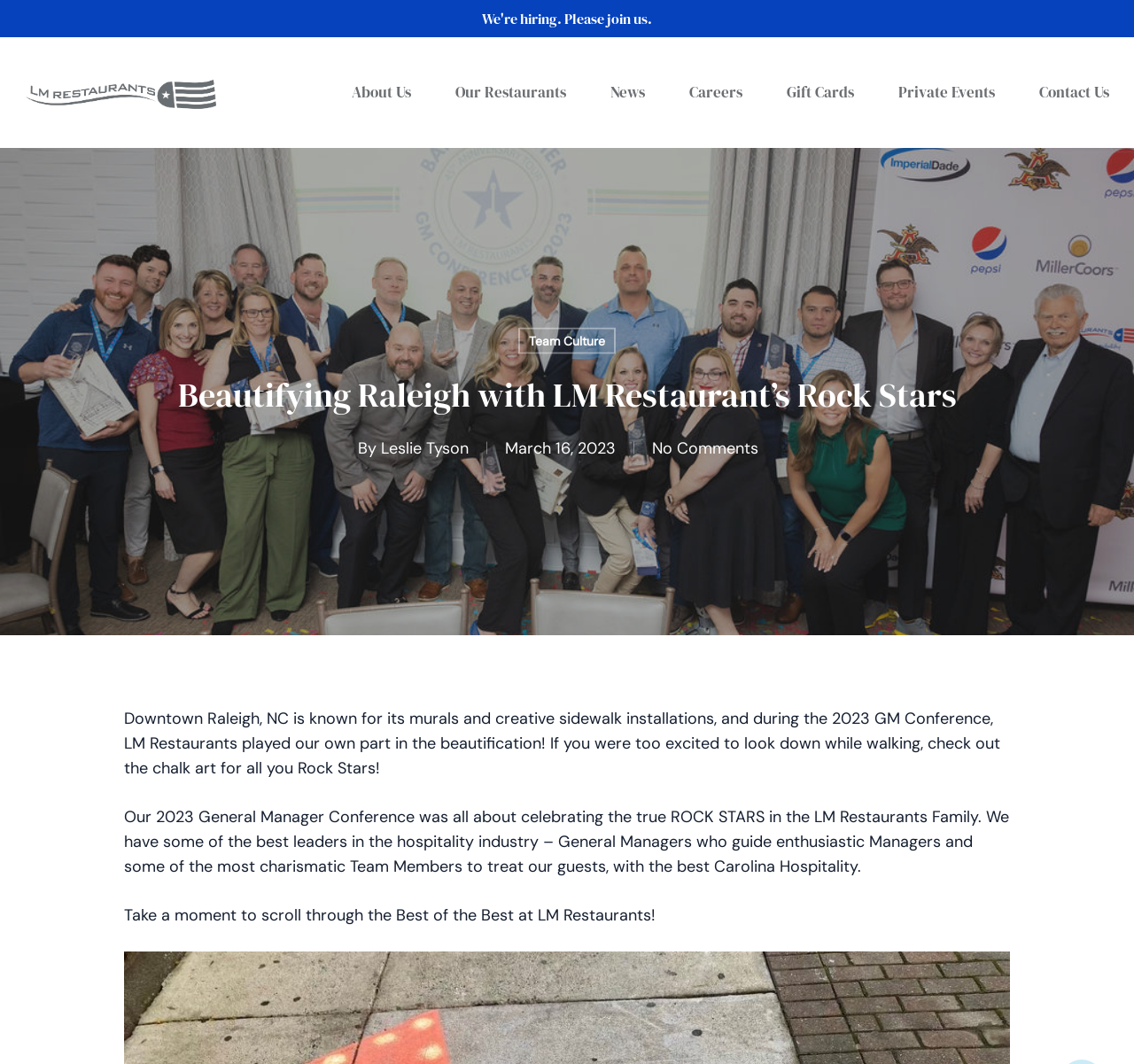Use the information in the screenshot to answer the question comprehensively: Who wrote the article?

I looked for the author's name in the article and found it next to the 'By' text, which is 'Leslie Tyson'.